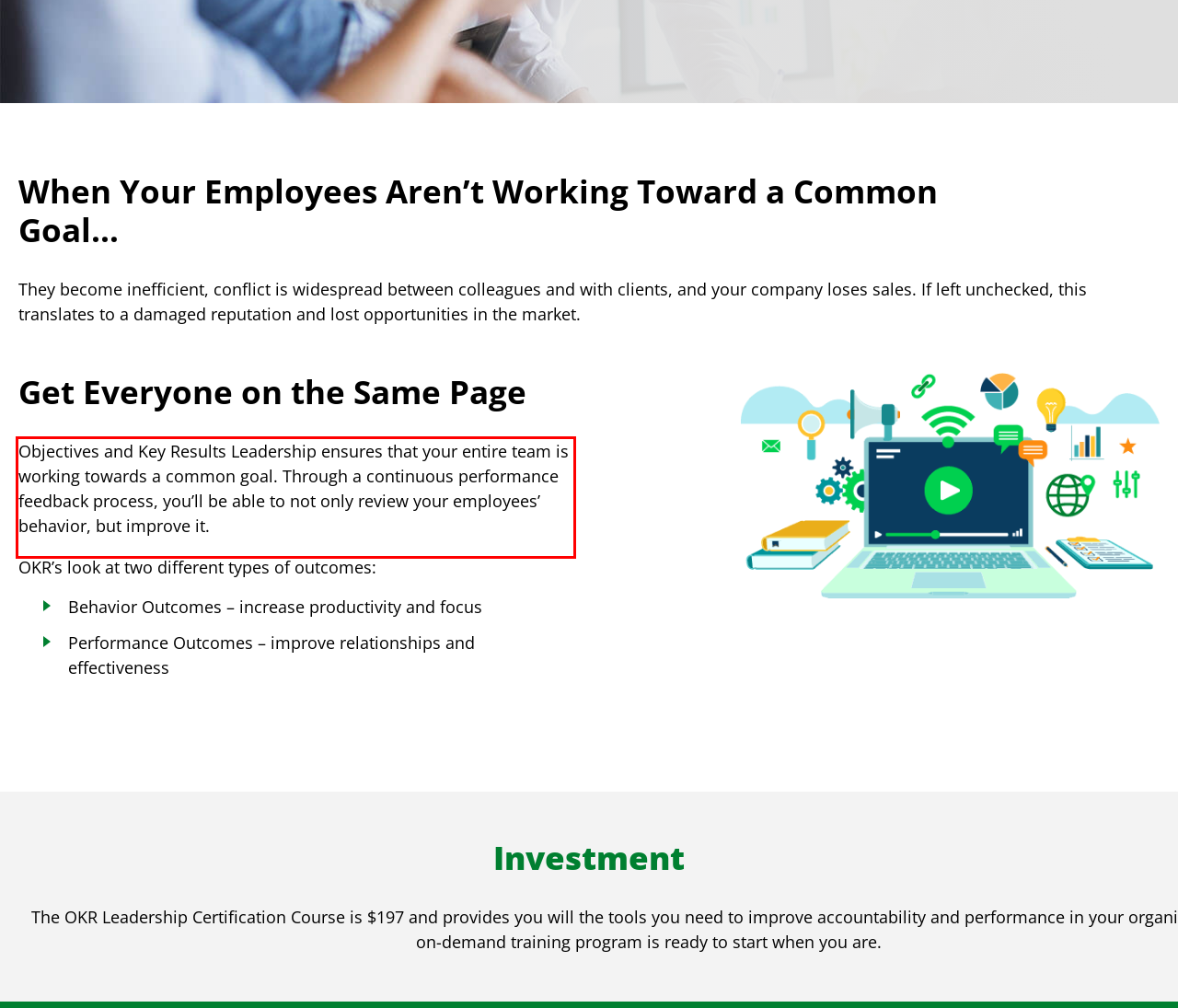Please examine the screenshot of the webpage and read the text present within the red rectangle bounding box.

Objectives and Key Results Leadership ensures that your entire team is working towards a common goal. Through a continuous performance feedback process, you’ll be able to not only review your employees’ behavior, but improve it.